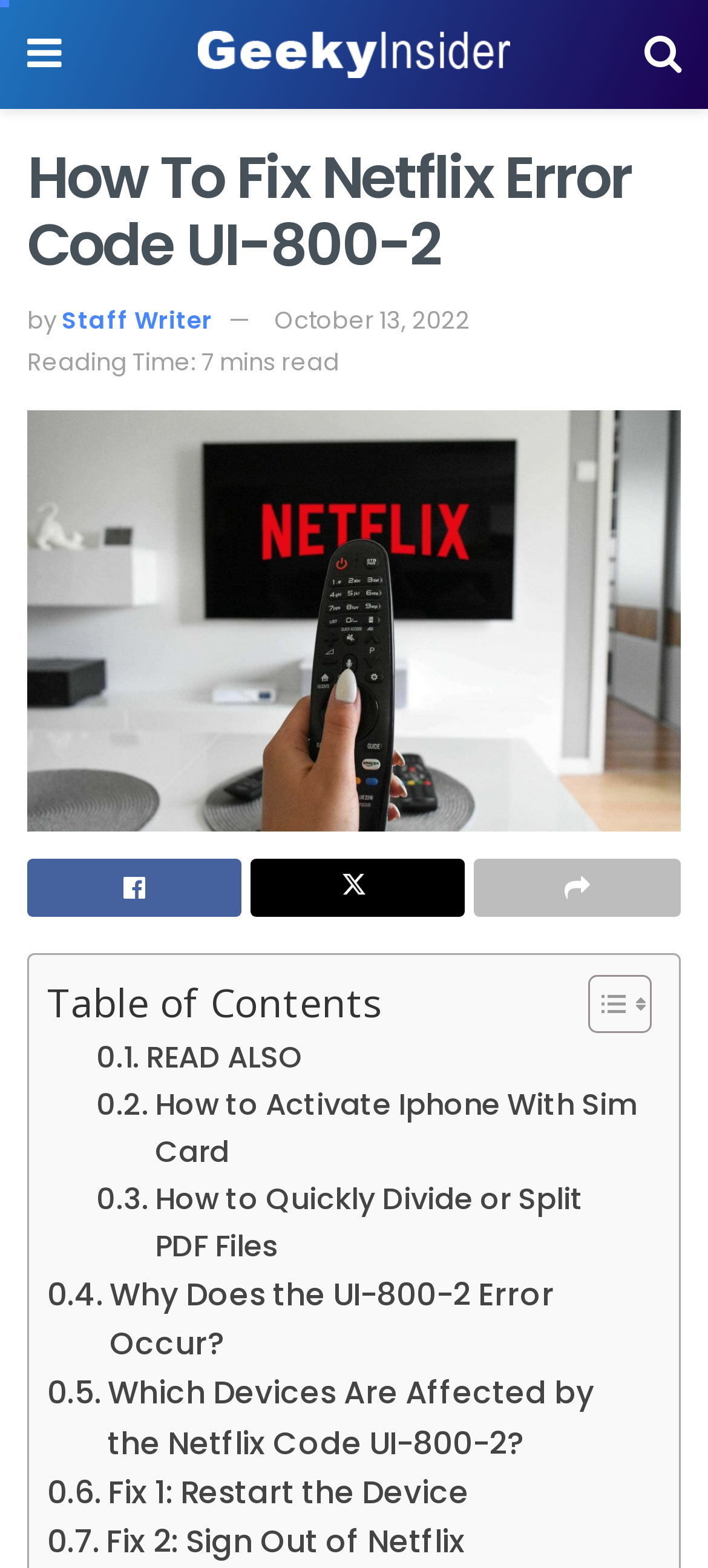Find the coordinates for the bounding box of the element with this description: "READ ALSO".

[0.136, 0.66, 0.426, 0.69]